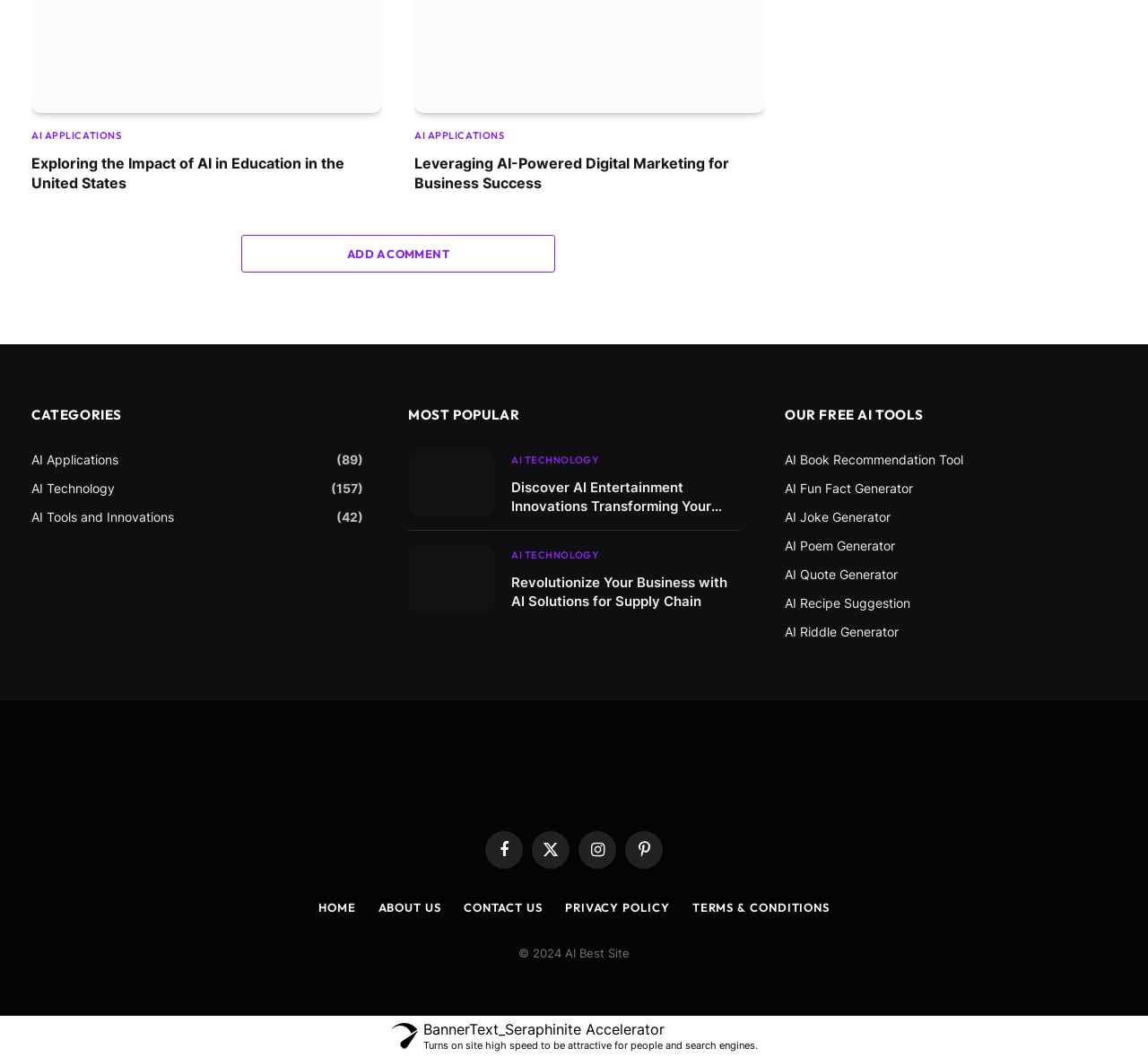What is the purpose of the 'ADD A COMMENT' link?
Could you please answer the question thoroughly and with as much detail as possible?

The 'ADD A COMMENT' link is likely intended to allow users to add their comments or feedback to the webpage. This is a common feature on webpages that encourage user engagement and discussion.